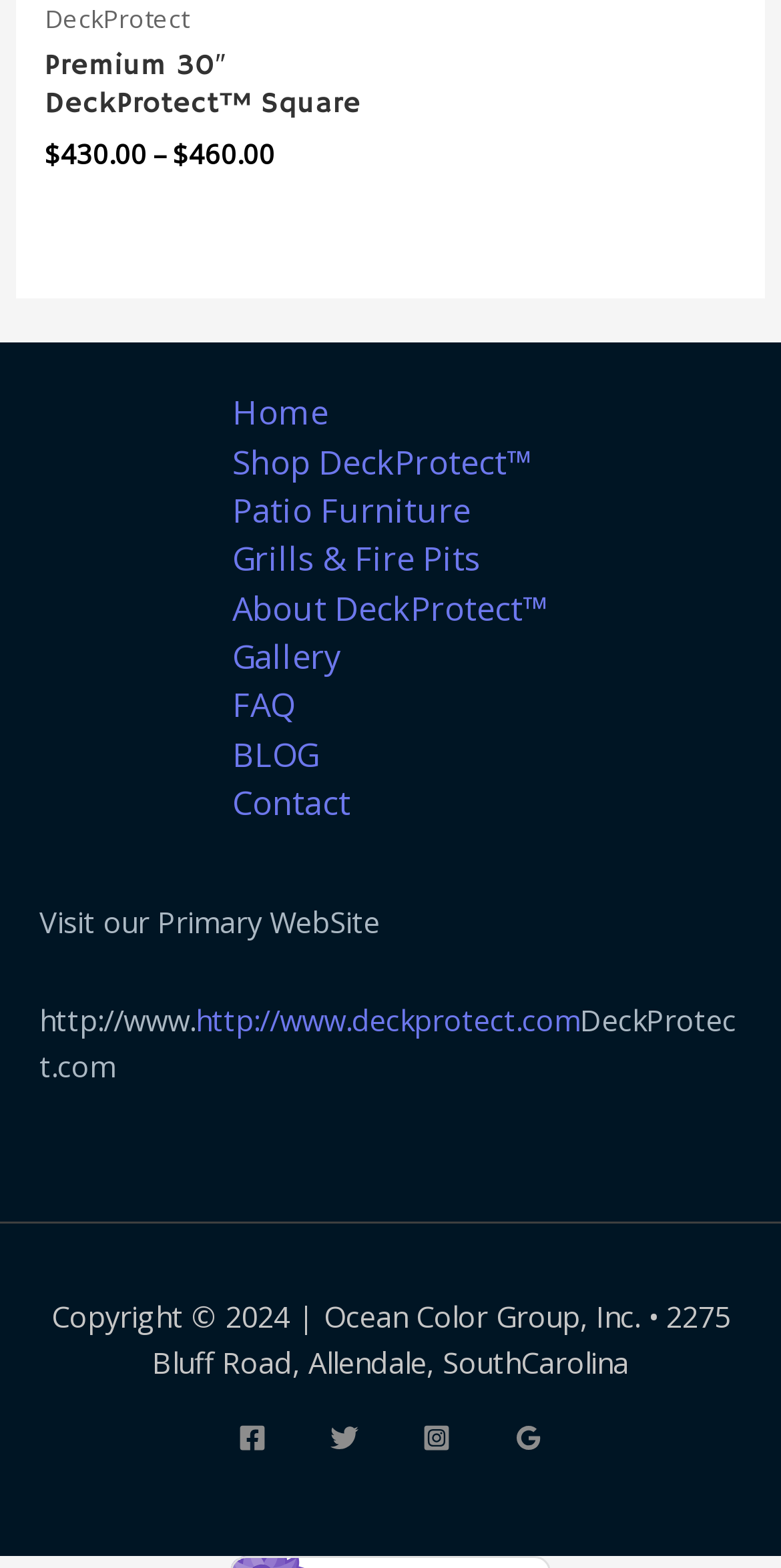How many social media links are there?
Please use the image to deliver a detailed and complete answer.

The social media links can be found at the bottom of the webpage, where there are links to 'Facebook', 'Twitter', 'Instagram', and 'Google', totaling 4 social media links.